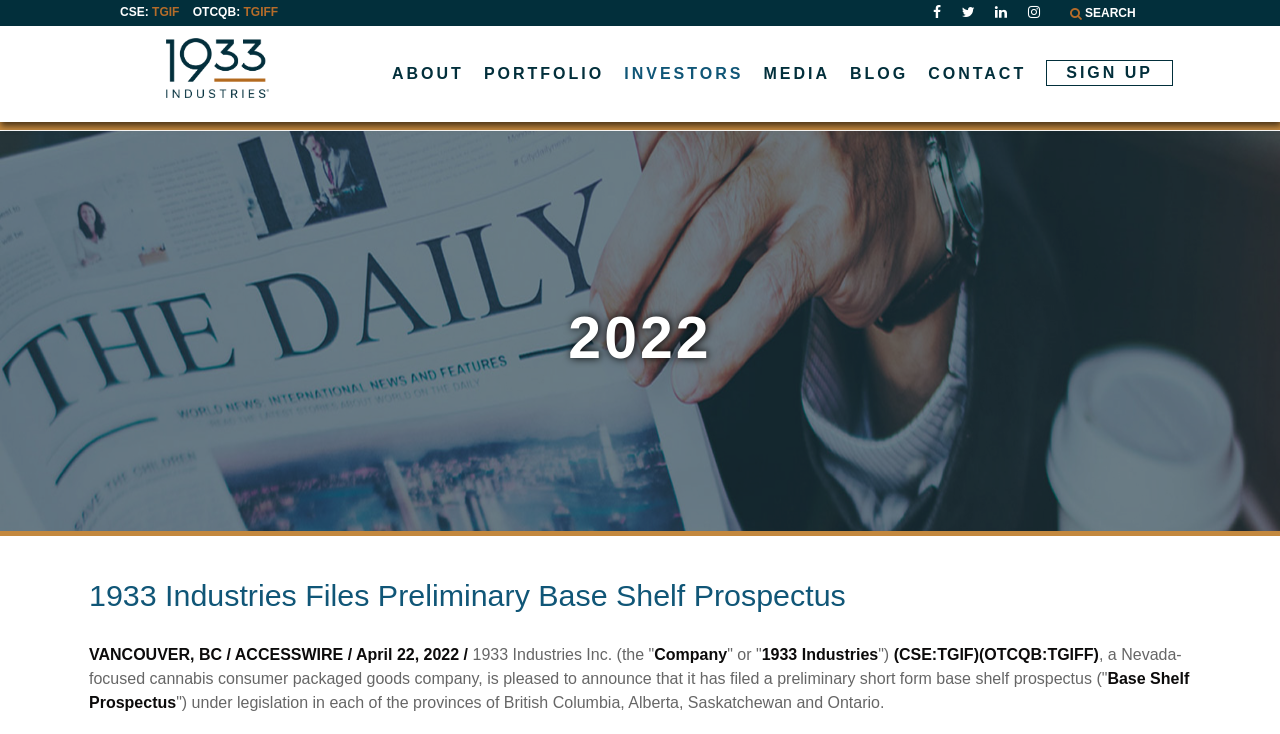Identify the bounding box coordinates for the element that needs to be clicked to fulfill this instruction: "Visit the ABOUT page". Provide the coordinates in the format of four float numbers between 0 and 1: [left, top, right, bottom].

[0.298, 0.035, 0.37, 0.164]